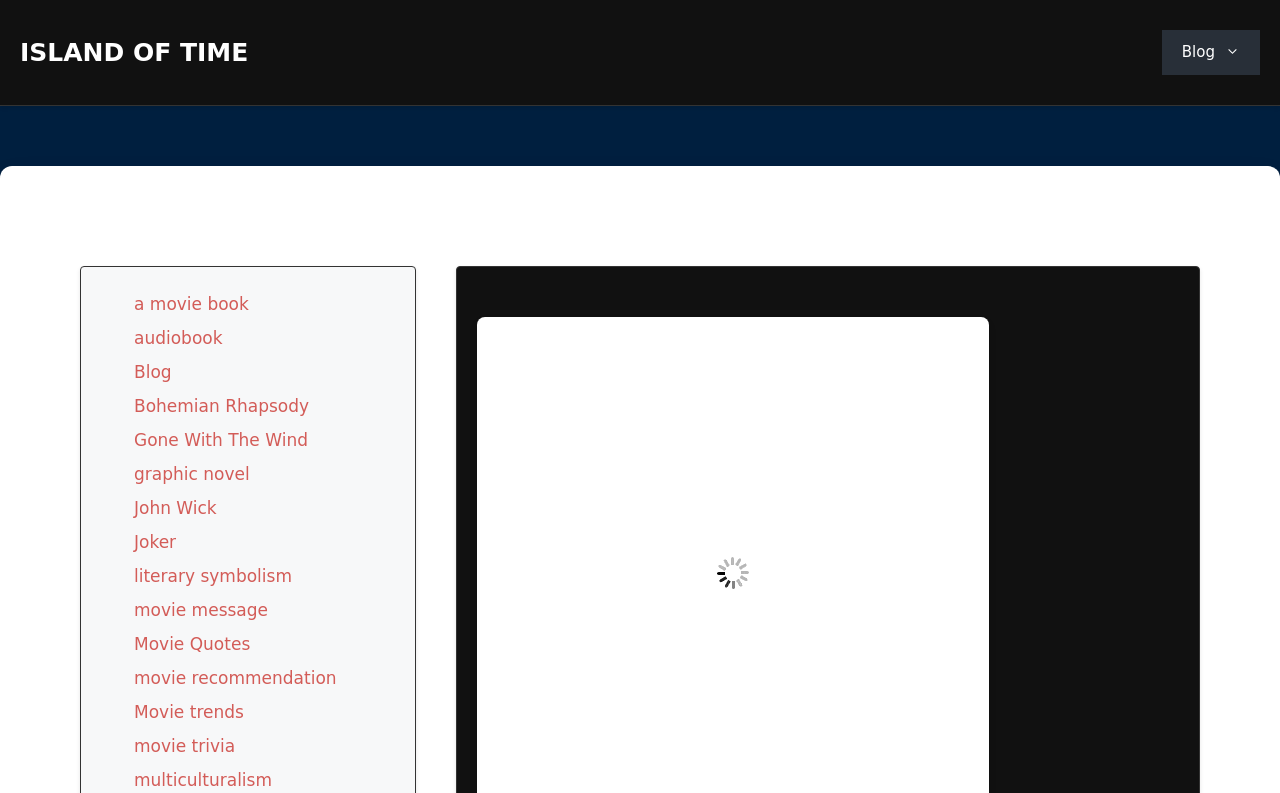Find the bounding box coordinates for the element that must be clicked to complete the instruction: "explore the analysis of Bohemian Rhapsody". The coordinates should be four float numbers between 0 and 1, indicated as [left, top, right, bottom].

[0.105, 0.499, 0.241, 0.525]